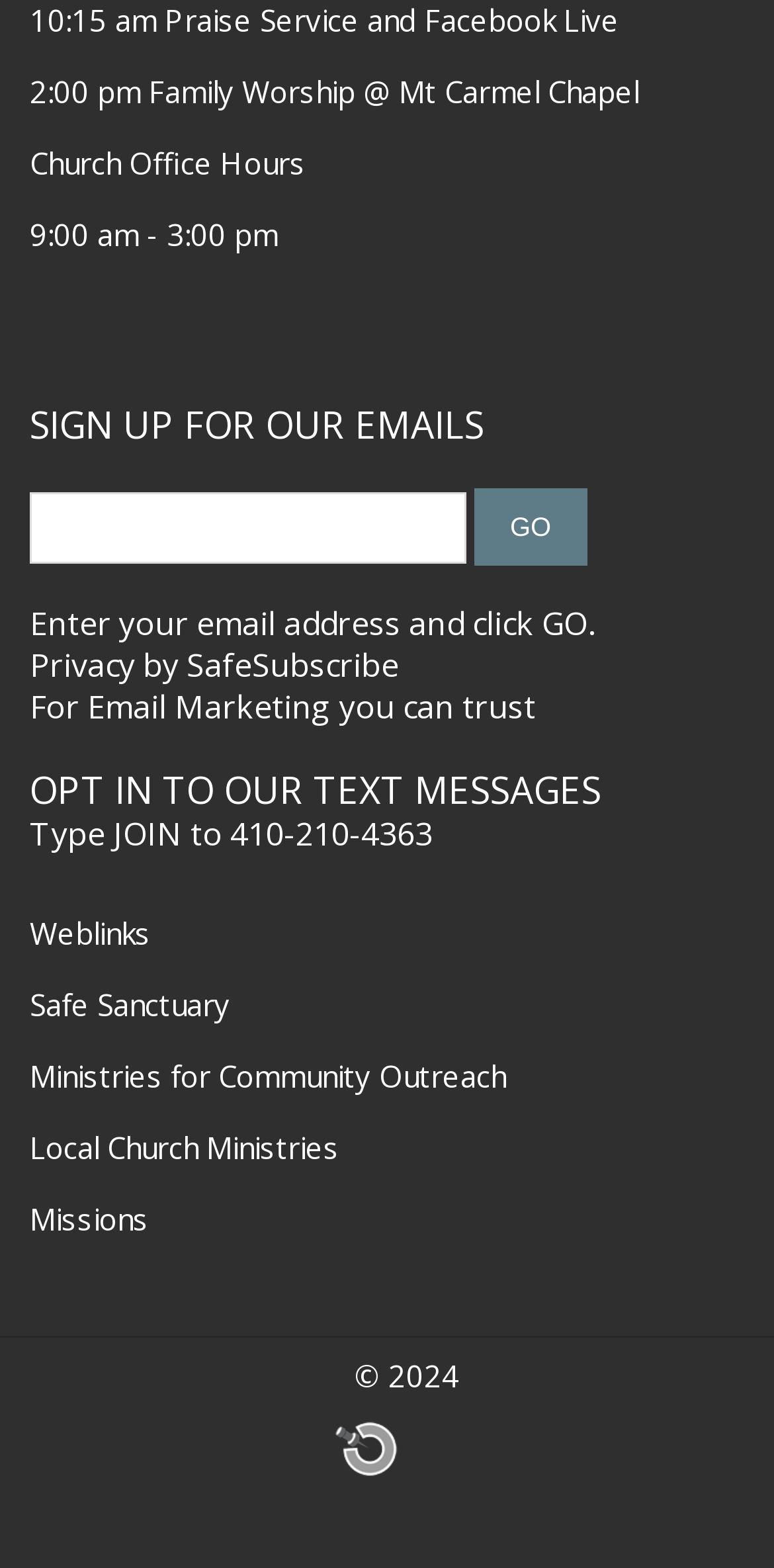Determine the bounding box coordinates for the region that must be clicked to execute the following instruction: "Visit Weblinks".

[0.038, 0.583, 0.195, 0.608]